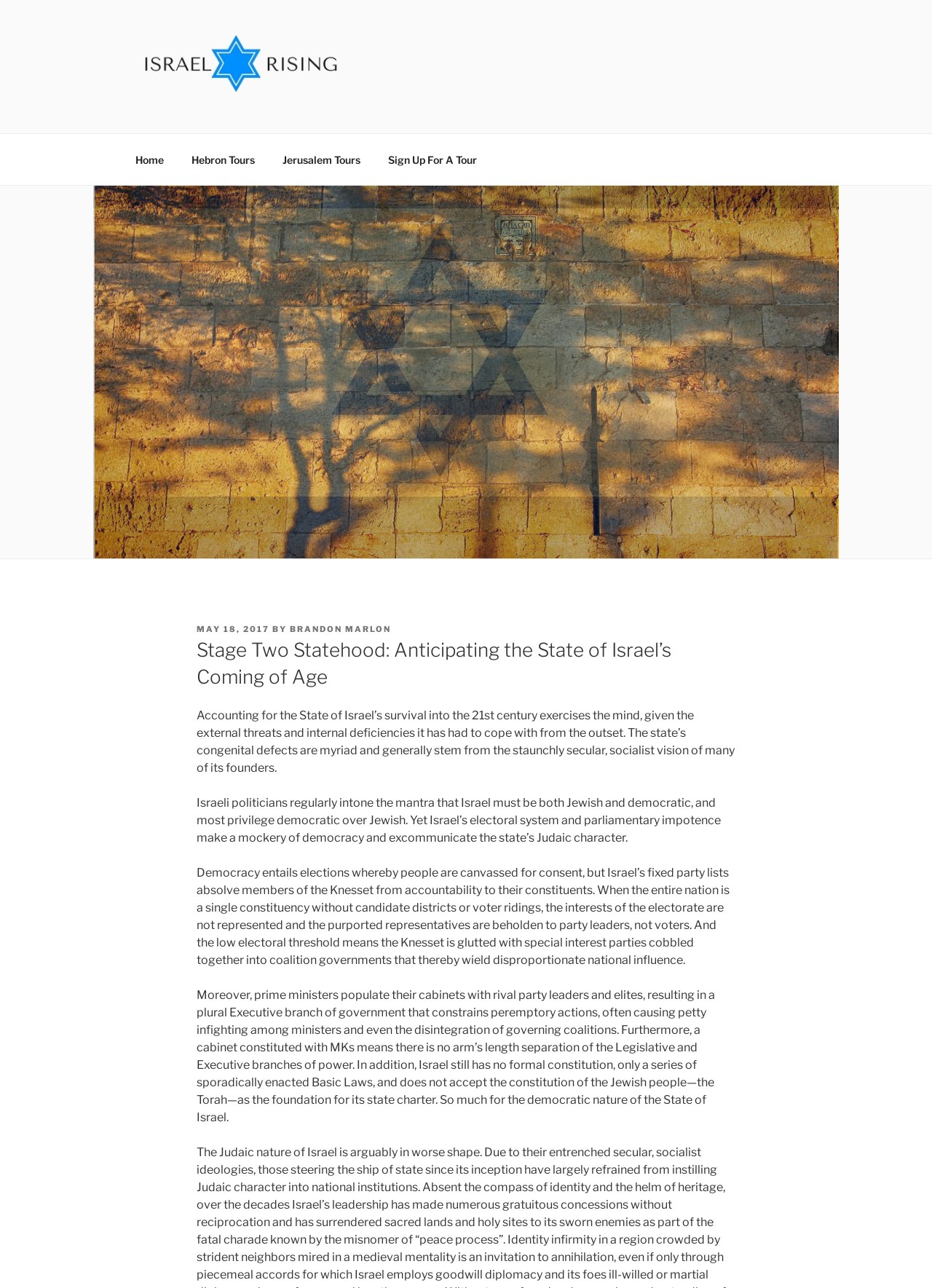Determine the bounding box coordinates of the clickable element necessary to fulfill the instruction: "Click on the 'Hebron Tours' link". Provide the coordinates as four float numbers within the 0 to 1 range, i.e., [left, top, right, bottom].

[0.191, 0.11, 0.287, 0.138]